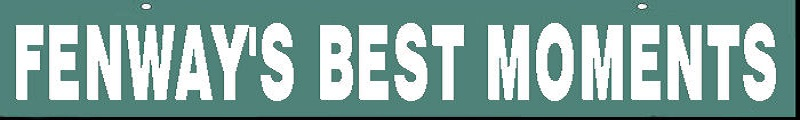What is Fenway Park renowned for?
Please answer the question as detailed as possible based on the image.

According to the caption, Fenway Park is not only famous for its games but also for the 'rich tapestry of memories it holds', implying that the stadium has a significant historical and emotional significance.